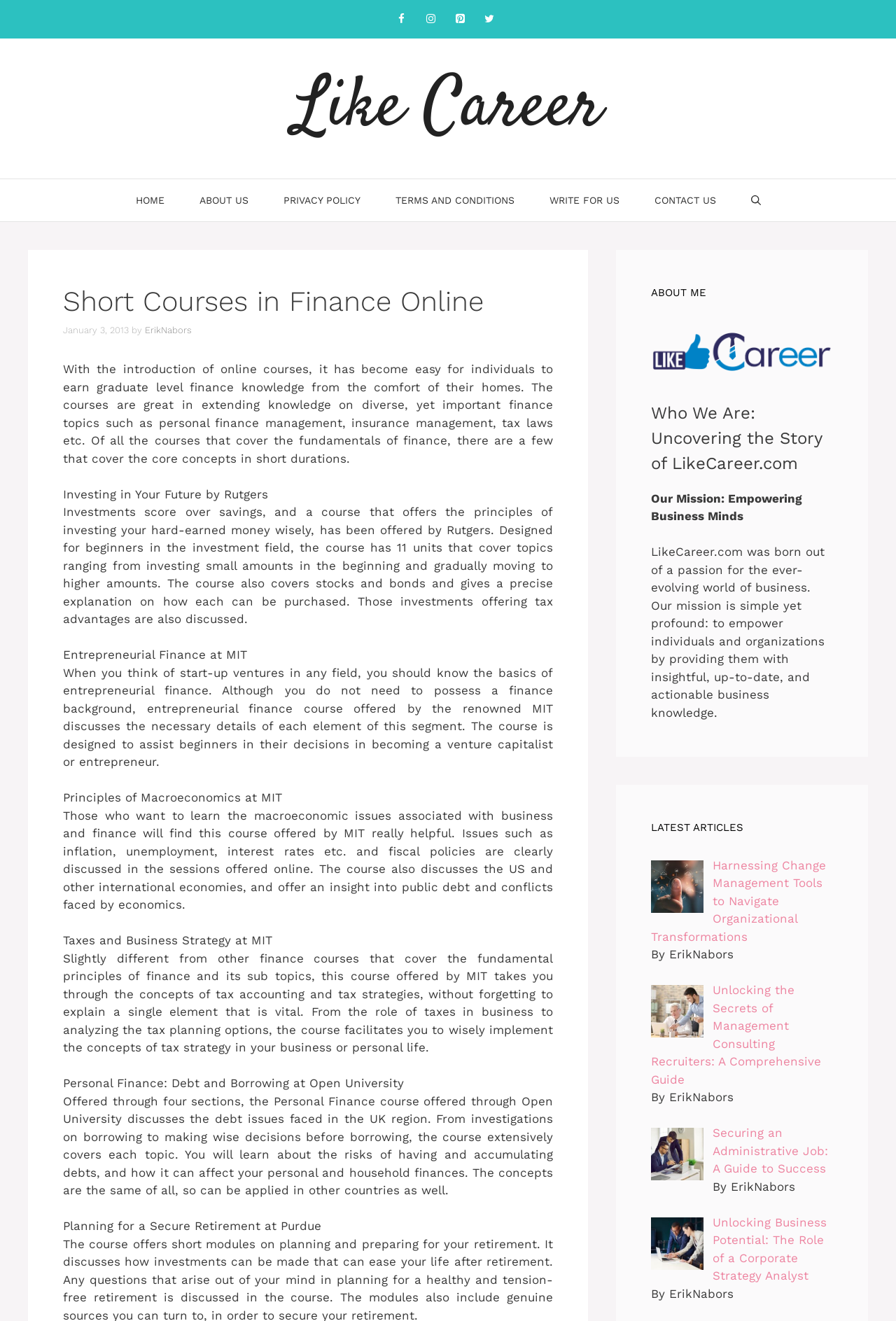Use the information in the screenshot to answer the question comprehensively: Who is the author of the article 'Harnessing Change Management Tools to Navigate Organizational Transformations'?

The author of the article can be found in the StaticText element, which says 'By ErikNabors' and is located below the link to the article.